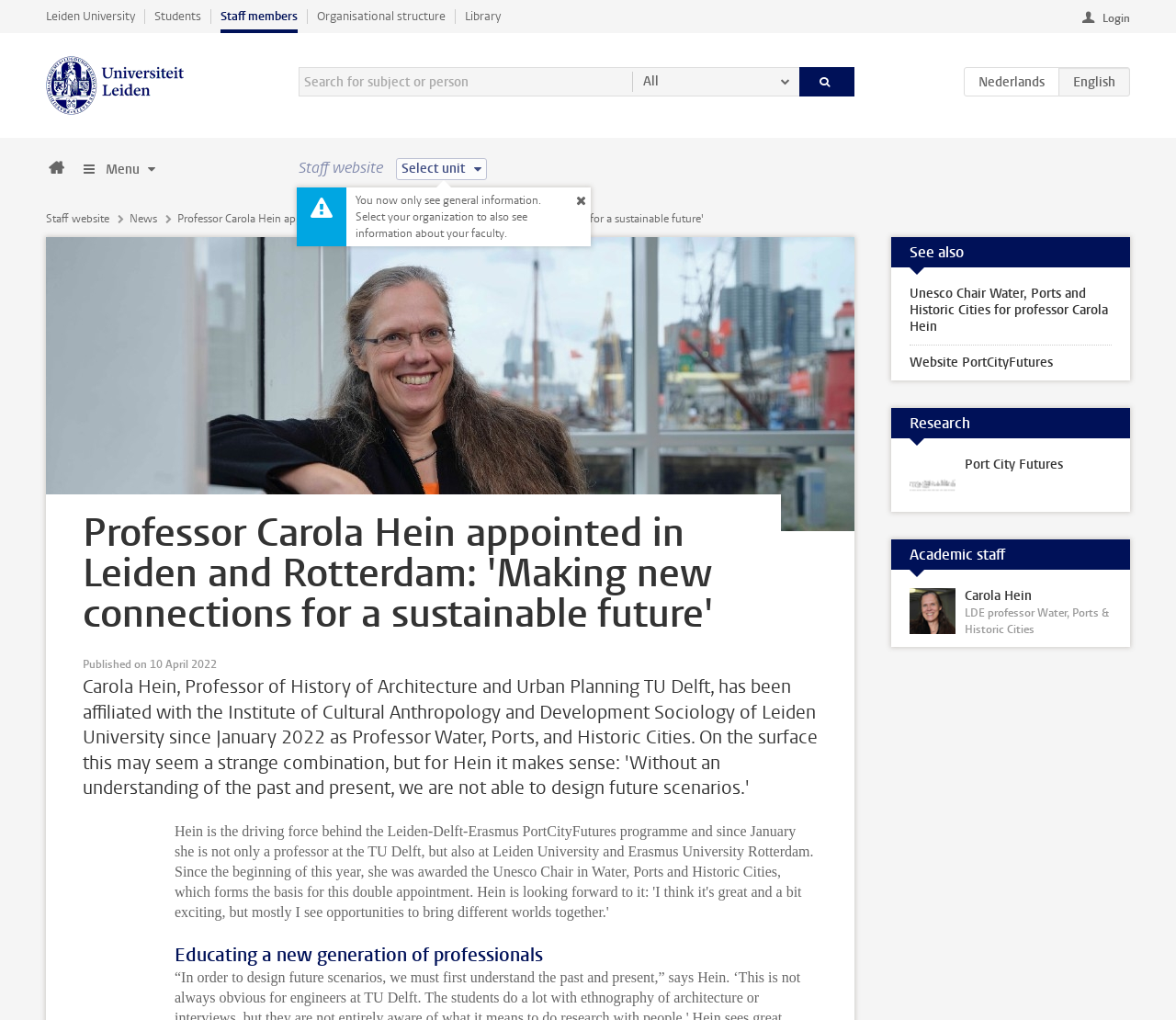Can you find the bounding box coordinates of the area I should click to execute the following instruction: "Go to Leiden University homepage"?

[0.039, 0.064, 0.157, 0.097]